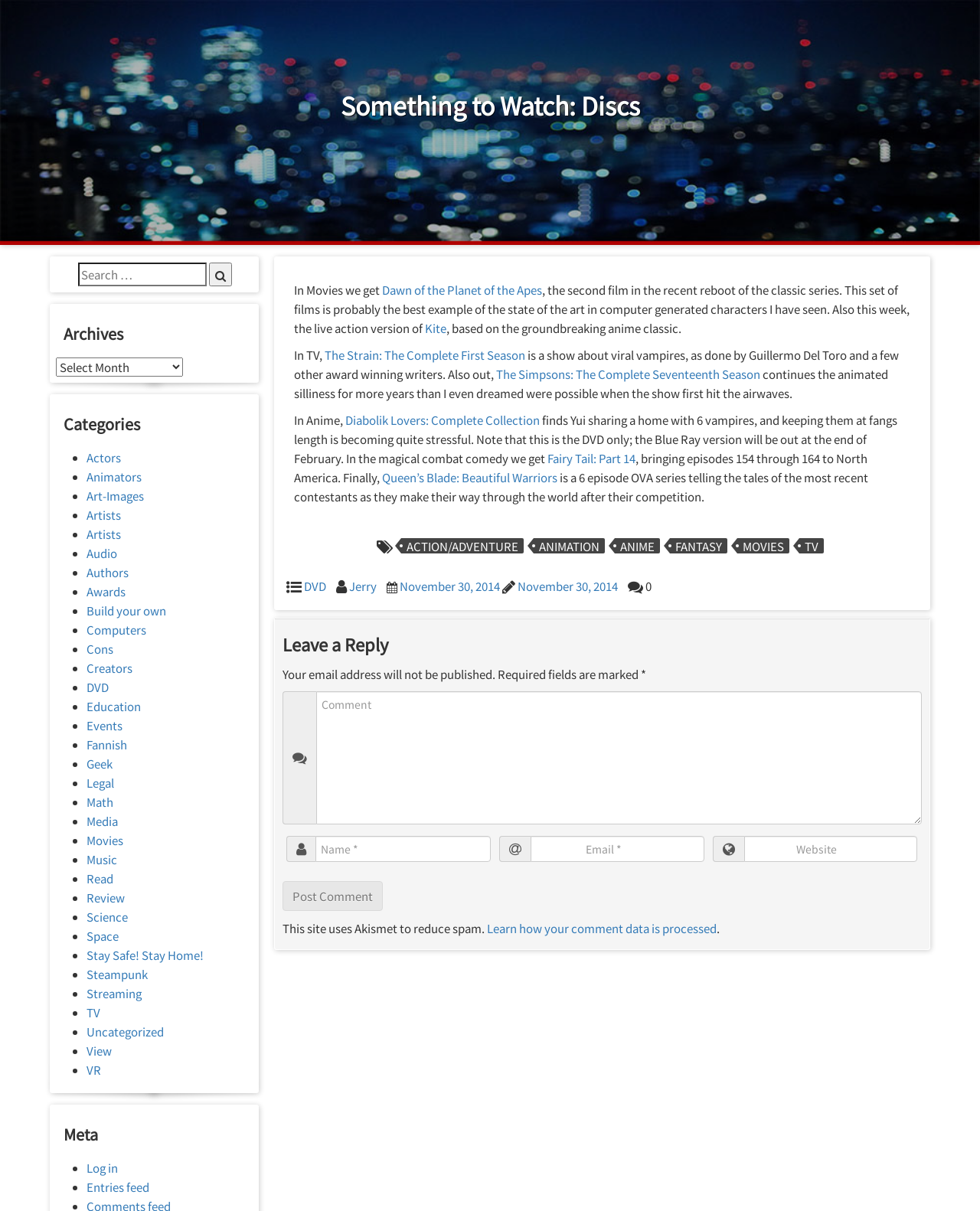Kindly determine the bounding box coordinates for the area that needs to be clicked to execute this instruction: "Click on Home".

None